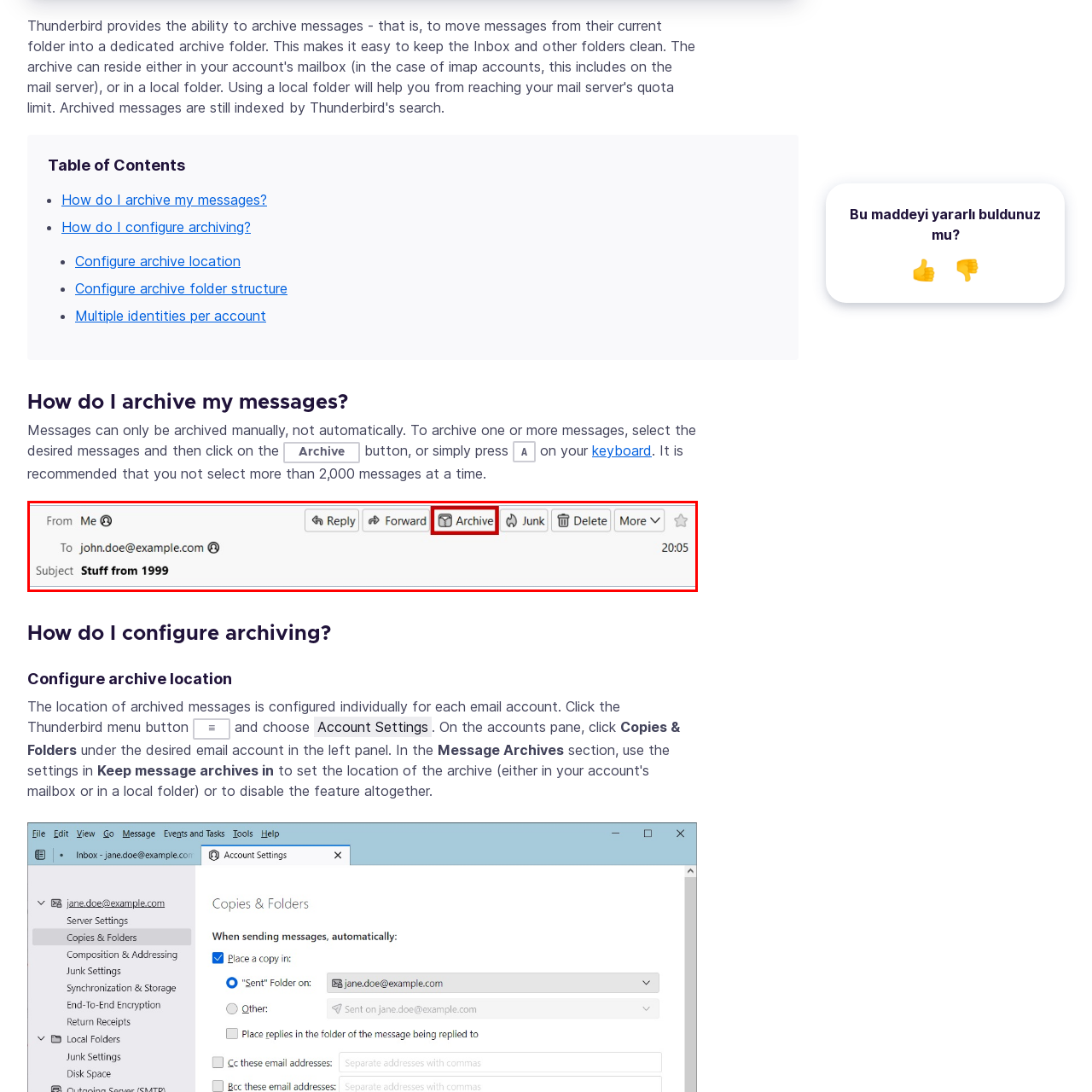Focus on the section encased in the red border, What is the timestamp of the email? Give your response as a single word or phrase.

20:05